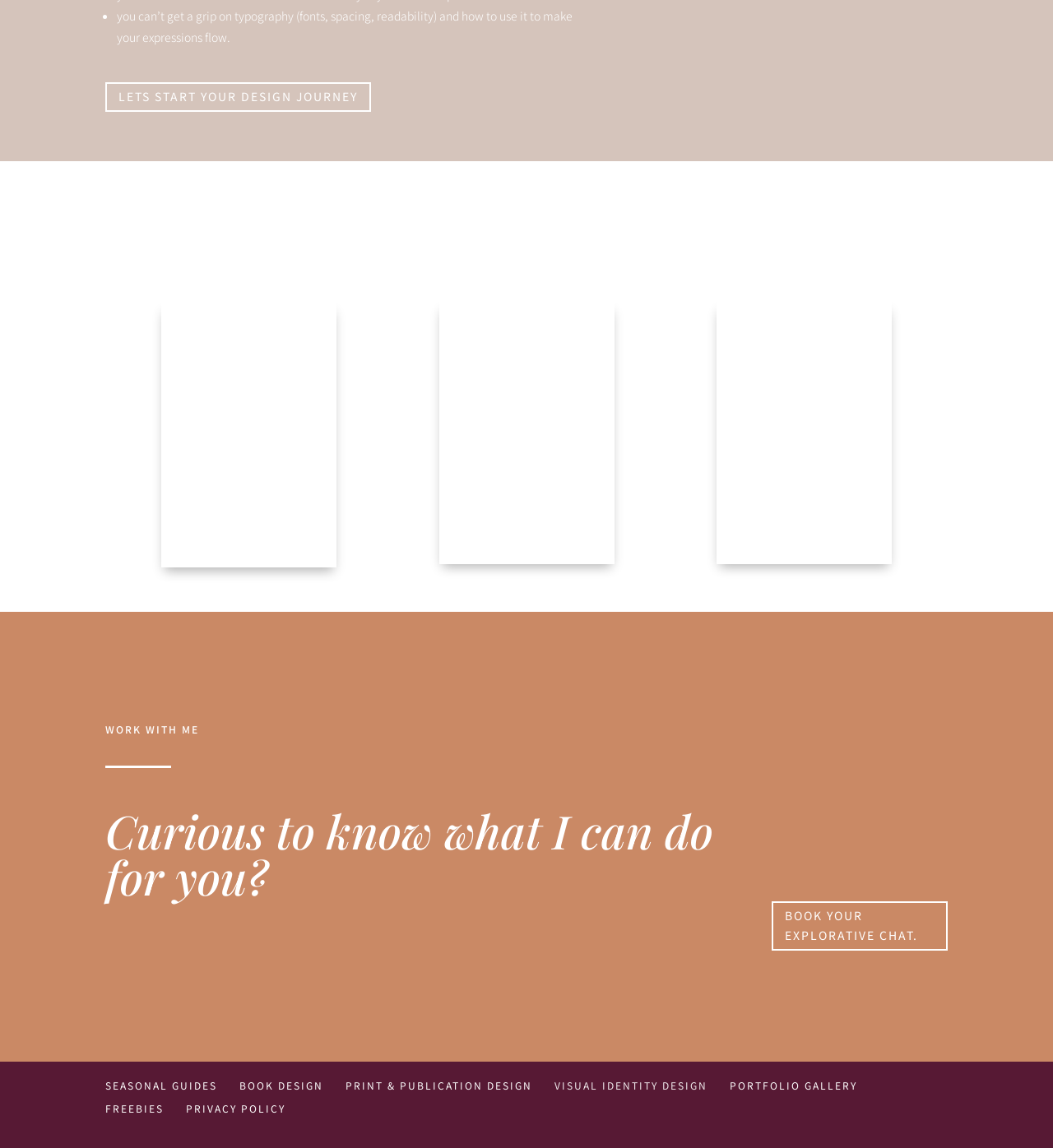Identify the bounding box coordinates of the part that should be clicked to carry out this instruction: "Book an exploratory chat".

[0.733, 0.785, 0.9, 0.828]